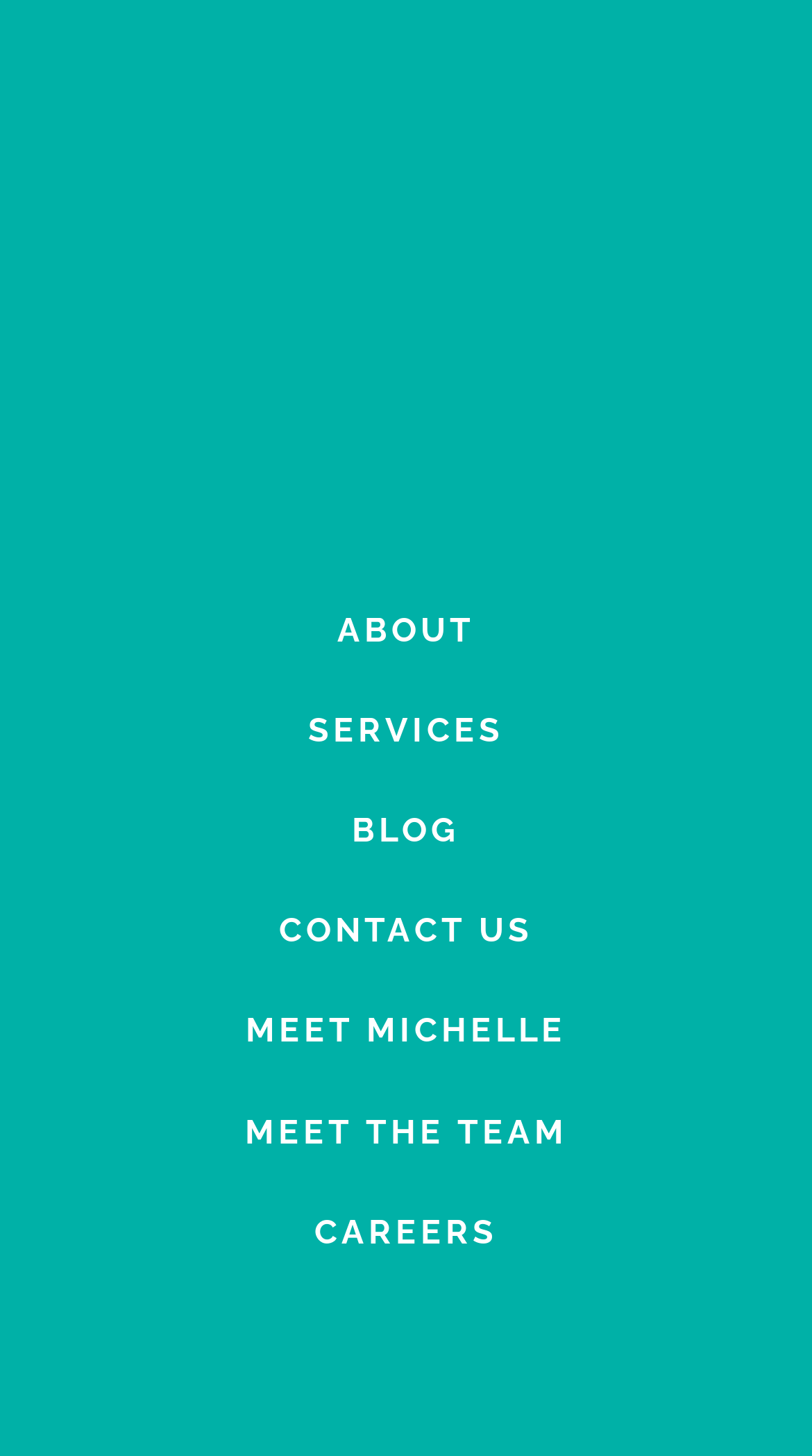Extract the bounding box coordinates of the UI element described: "About". Provide the coordinates in the format [left, top, right, bottom] with values ranging from 0 to 1.

[0.051, 0.399, 0.949, 0.466]